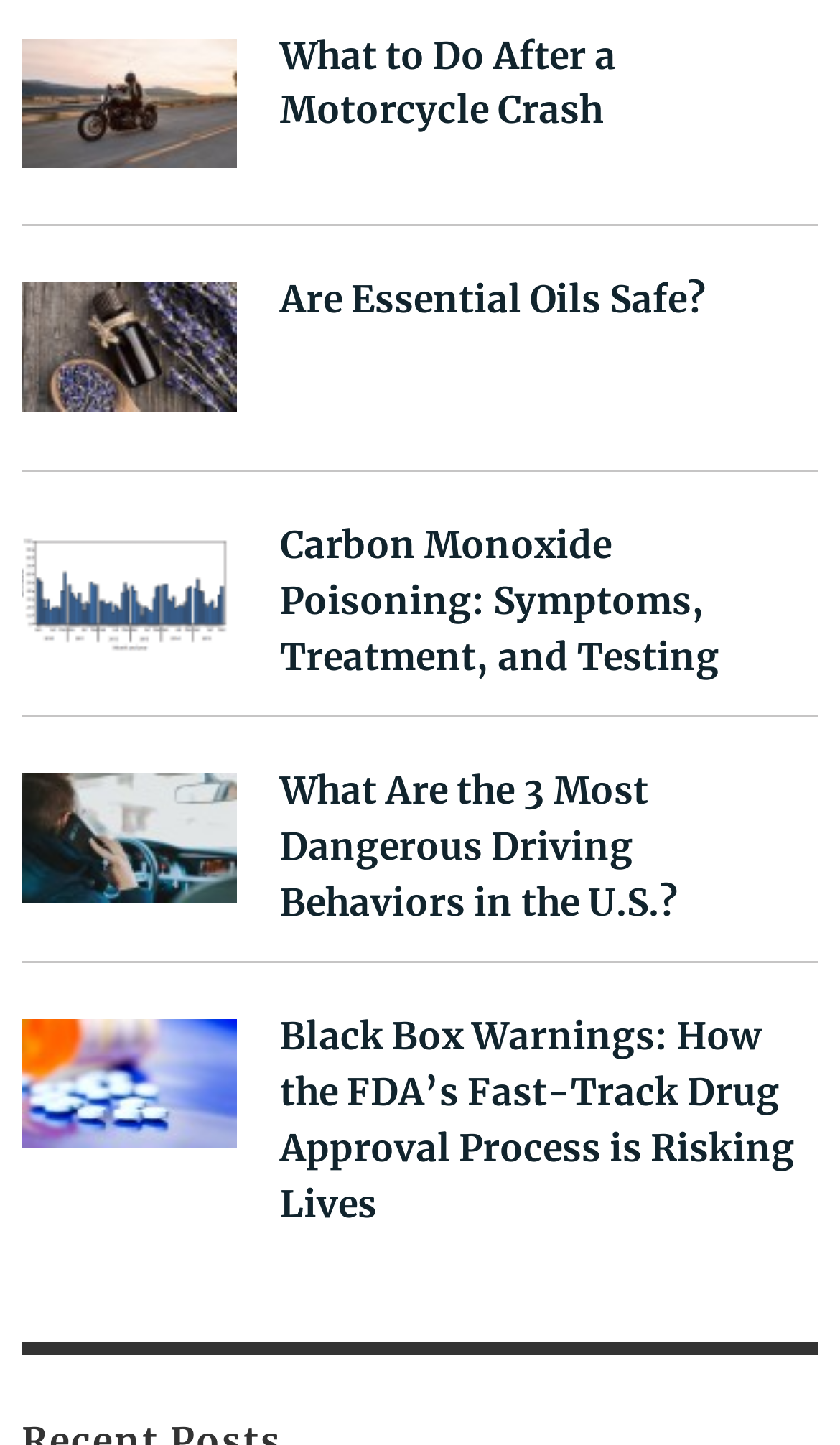Locate the bounding box coordinates of the area you need to click to fulfill this instruction: 'discover the 3 most dangerous driving behaviors'. The coordinates must be in the form of four float numbers ranging from 0 to 1: [left, top, right, bottom].

[0.026, 0.528, 0.308, 0.648]